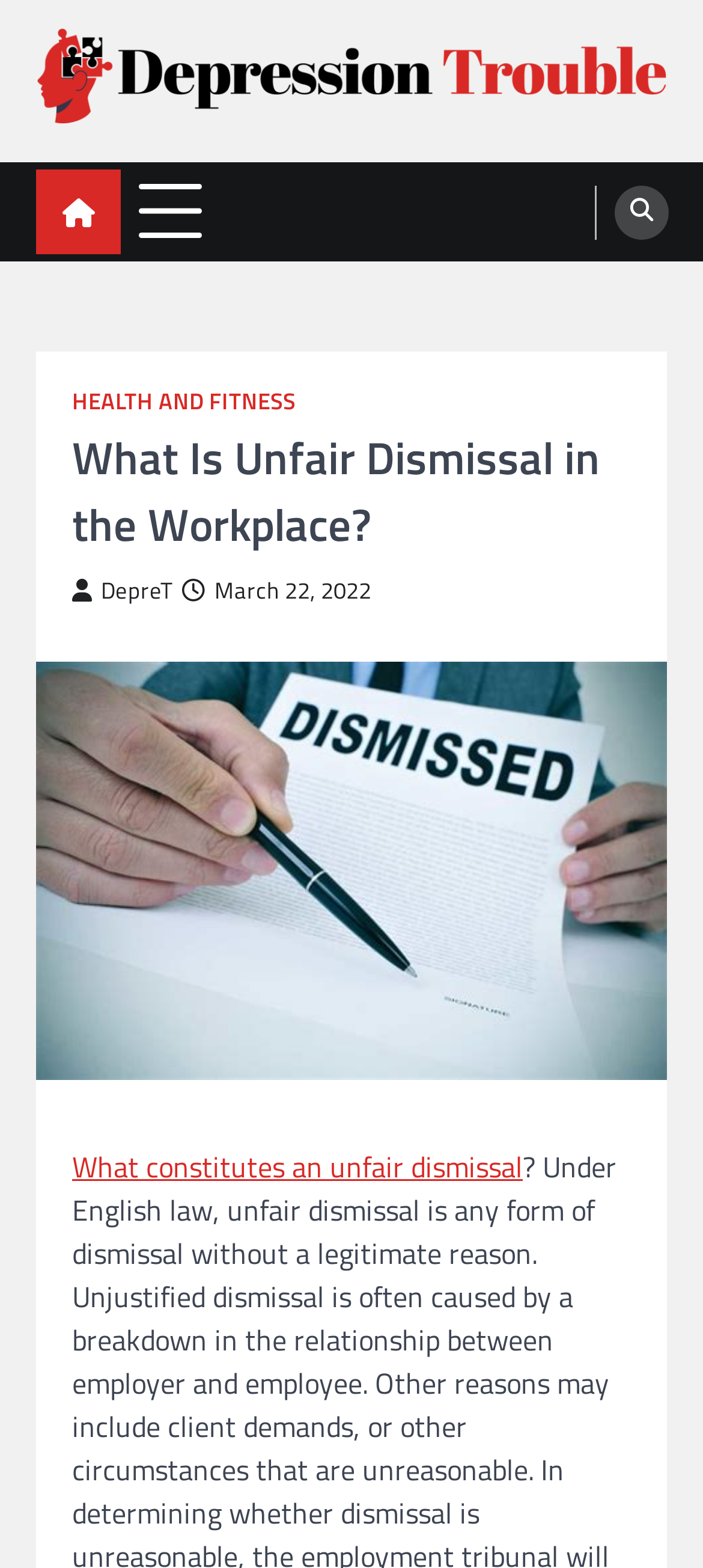What is the date of the article?
Please provide a comprehensive answer to the question based on the webpage screenshot.

The date of the article can be found in the link ' March 22, 2022' which is located below the header.